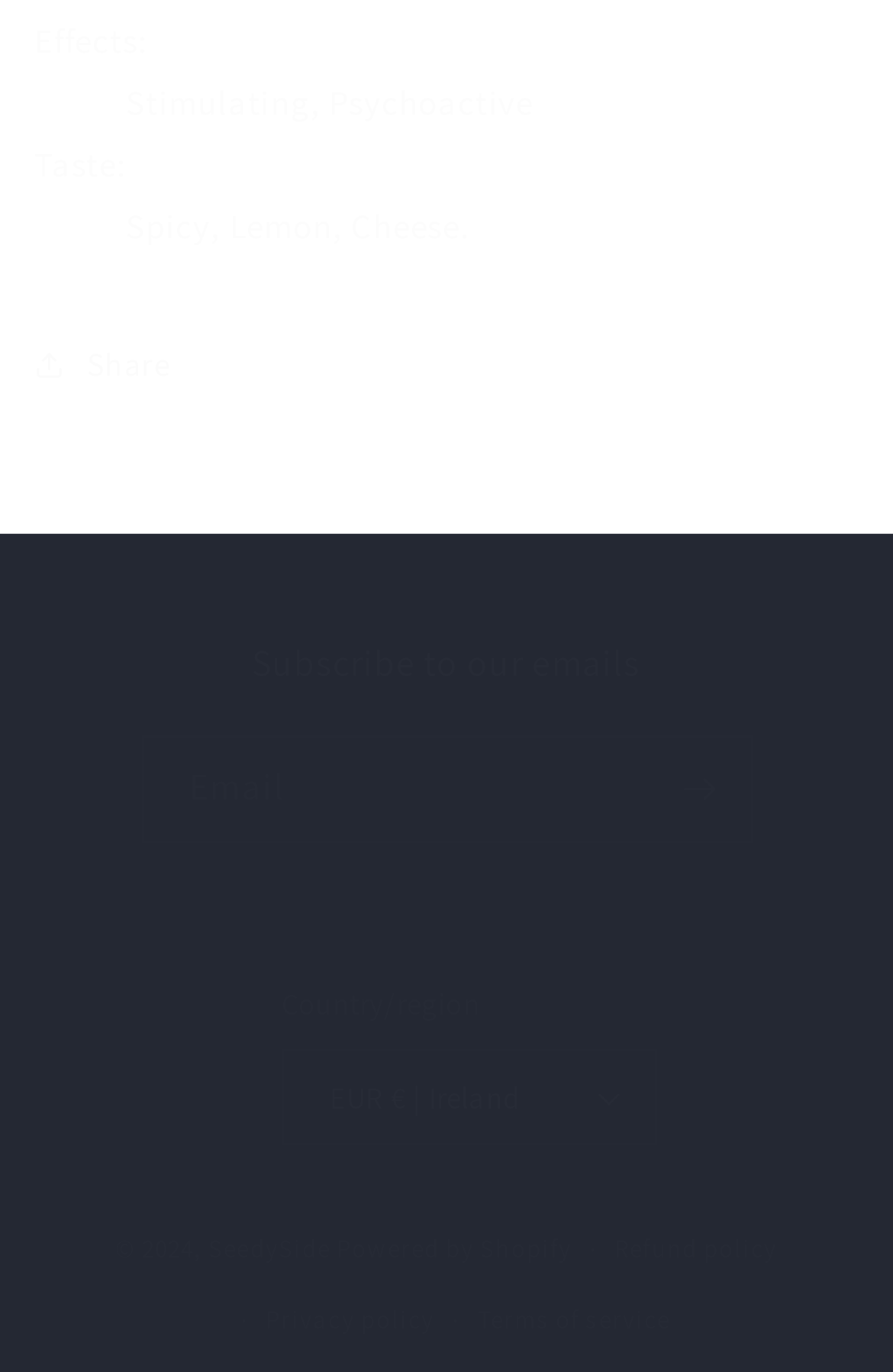Pinpoint the bounding box coordinates of the element to be clicked to execute the instruction: "Share content".

[0.038, 0.229, 0.192, 0.302]